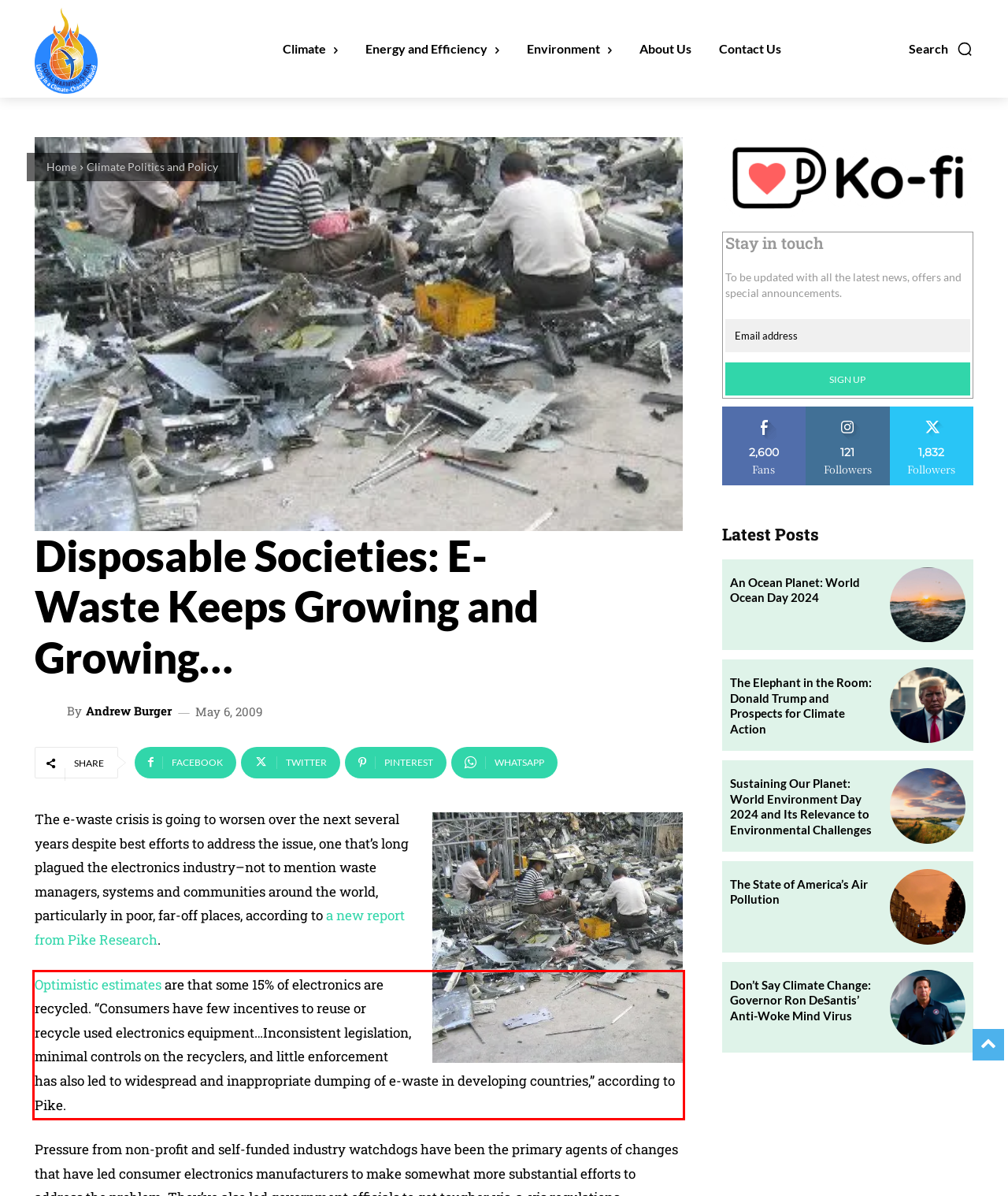Inspect the webpage screenshot that has a red bounding box and use OCR technology to read and display the text inside the red bounding box.

Optimistic estimates are that some 15% of electronics are recycled. “Consumers have few incentives to reuse or recycle used electronics equipment…Inconsistent legislation, minimal controls on the recyclers, and little enforcement has also led to widespread and inappropriate dumping of e-waste in developing countries,” according to Pike.